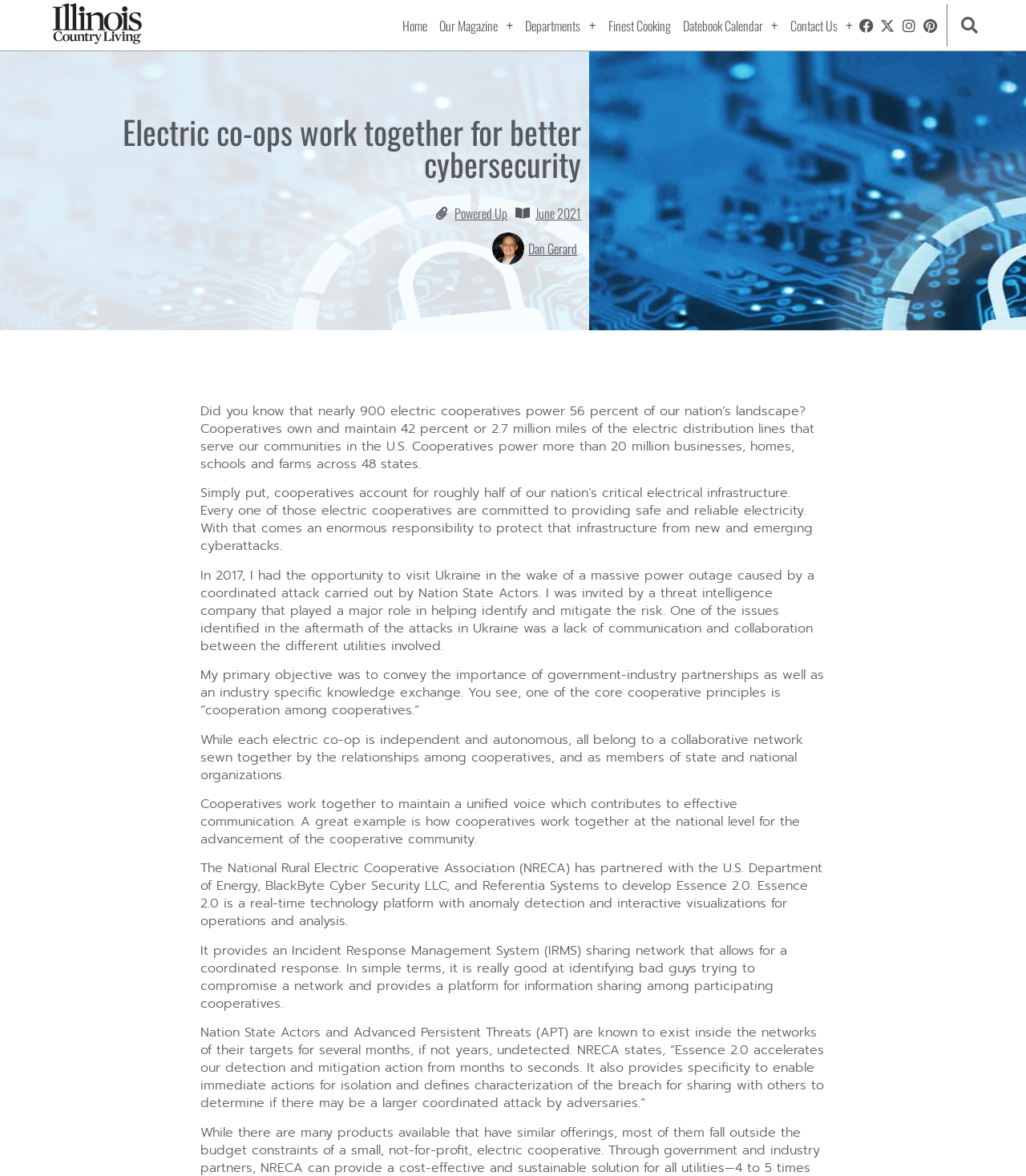Could you specify the bounding box coordinates for the clickable section to complete the following instruction: "Read the 'June 2021' article"?

[0.522, 0.173, 0.567, 0.19]